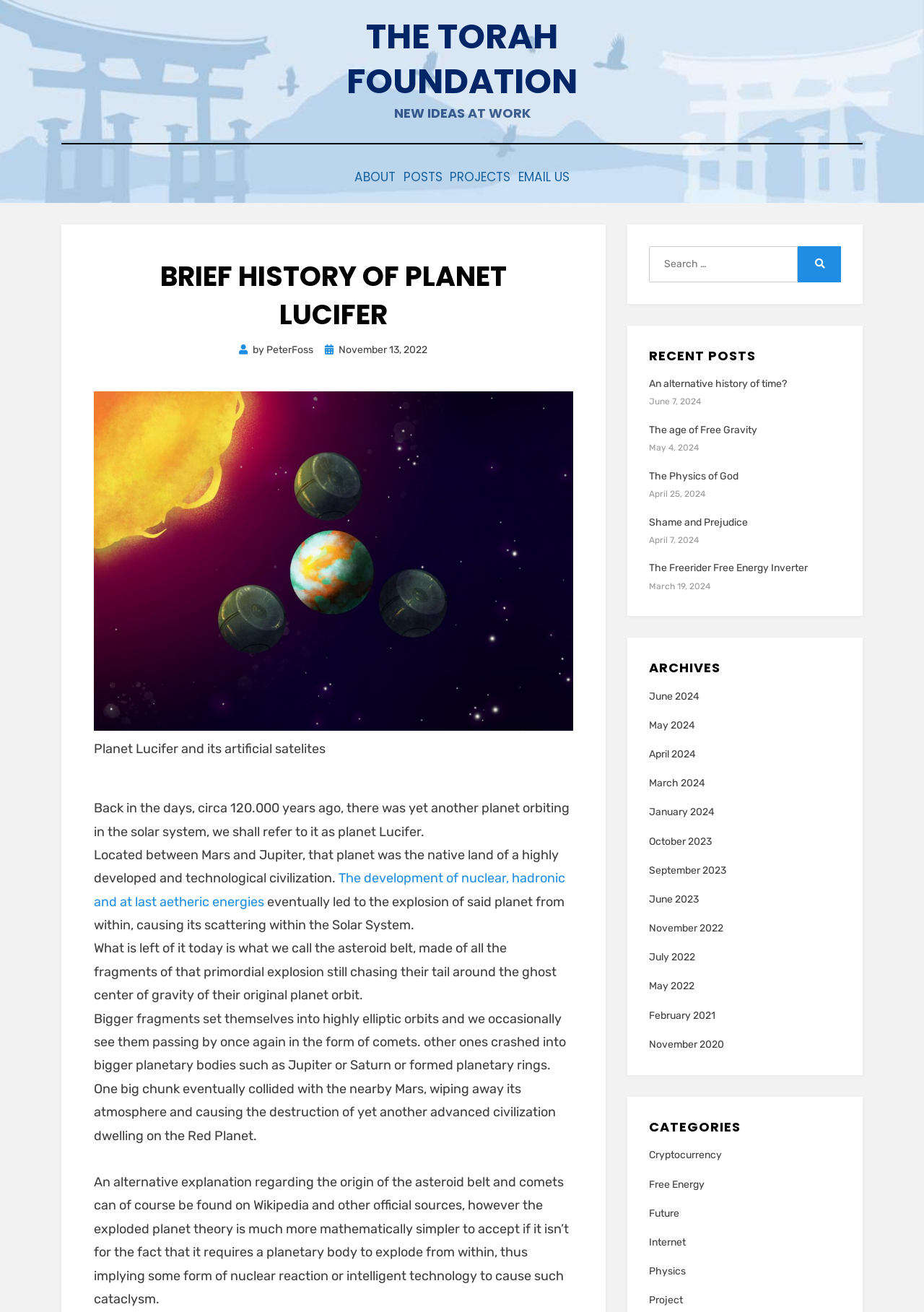What is the date of the article? Using the information from the screenshot, answer with a single word or phrase.

November 13, 2022